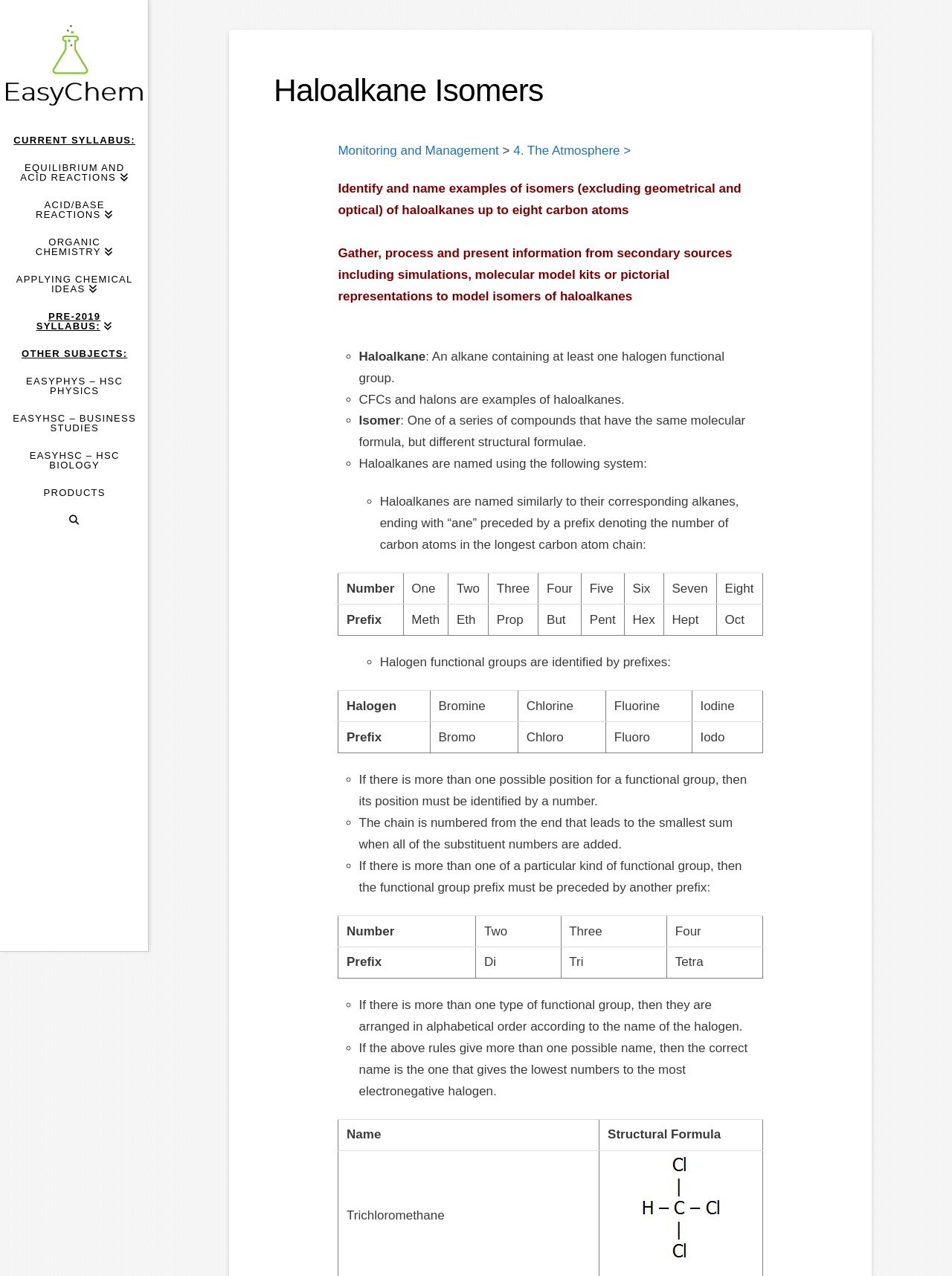How are haloalkanes named?
Please craft a detailed and exhaustive response to the question.

The webpage explains that haloalkanes are named using a system that involves prefixes and suffixes. The prefix denotes the number of carbon atoms in the longest carbon atom chain, and the suffix is 'ane'. Additionally, halogen functional groups are identified by prefixes, such as 'bromo' for bromine and 'chloro' for chlorine.